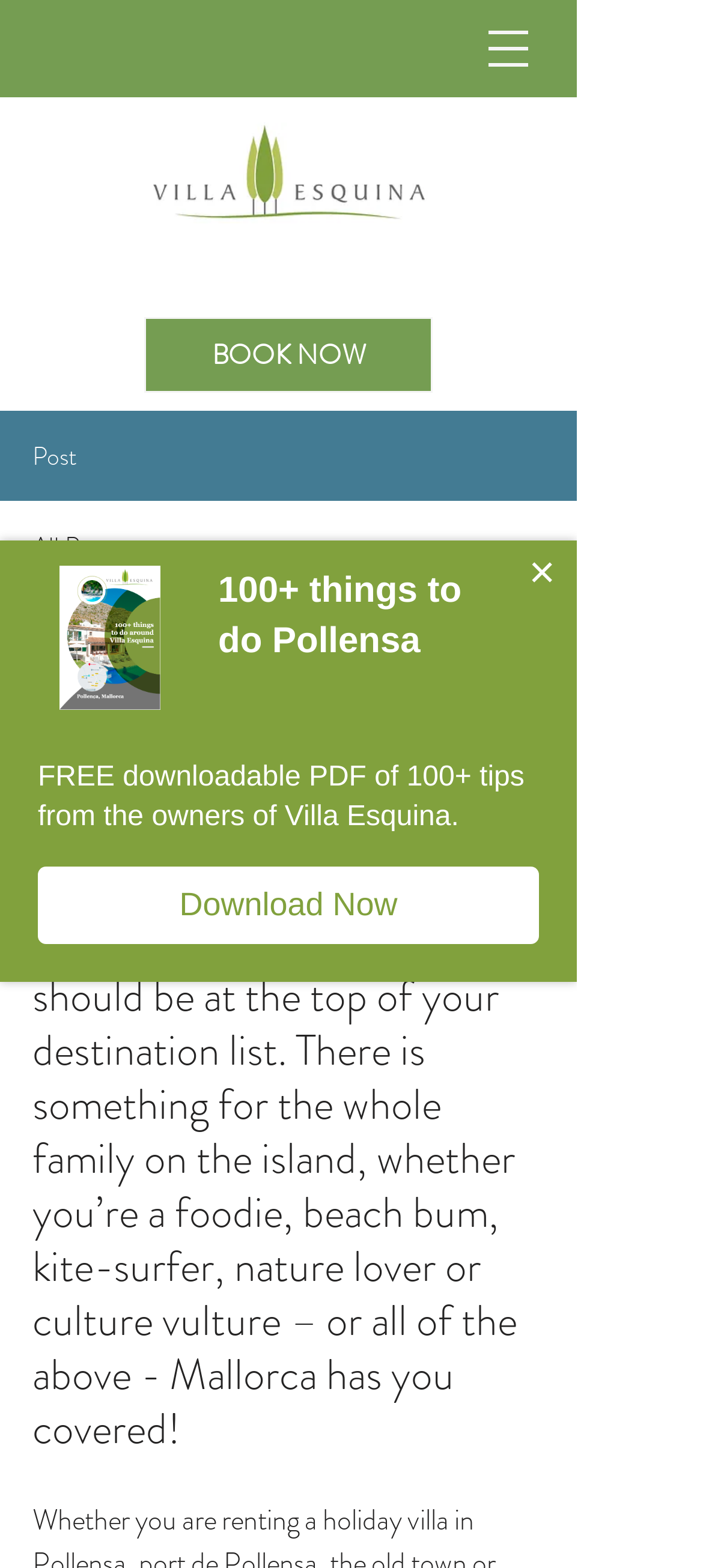Please find the main title text of this webpage.

Top 10 reasons to rent a villa in Pollensa, Mallorca